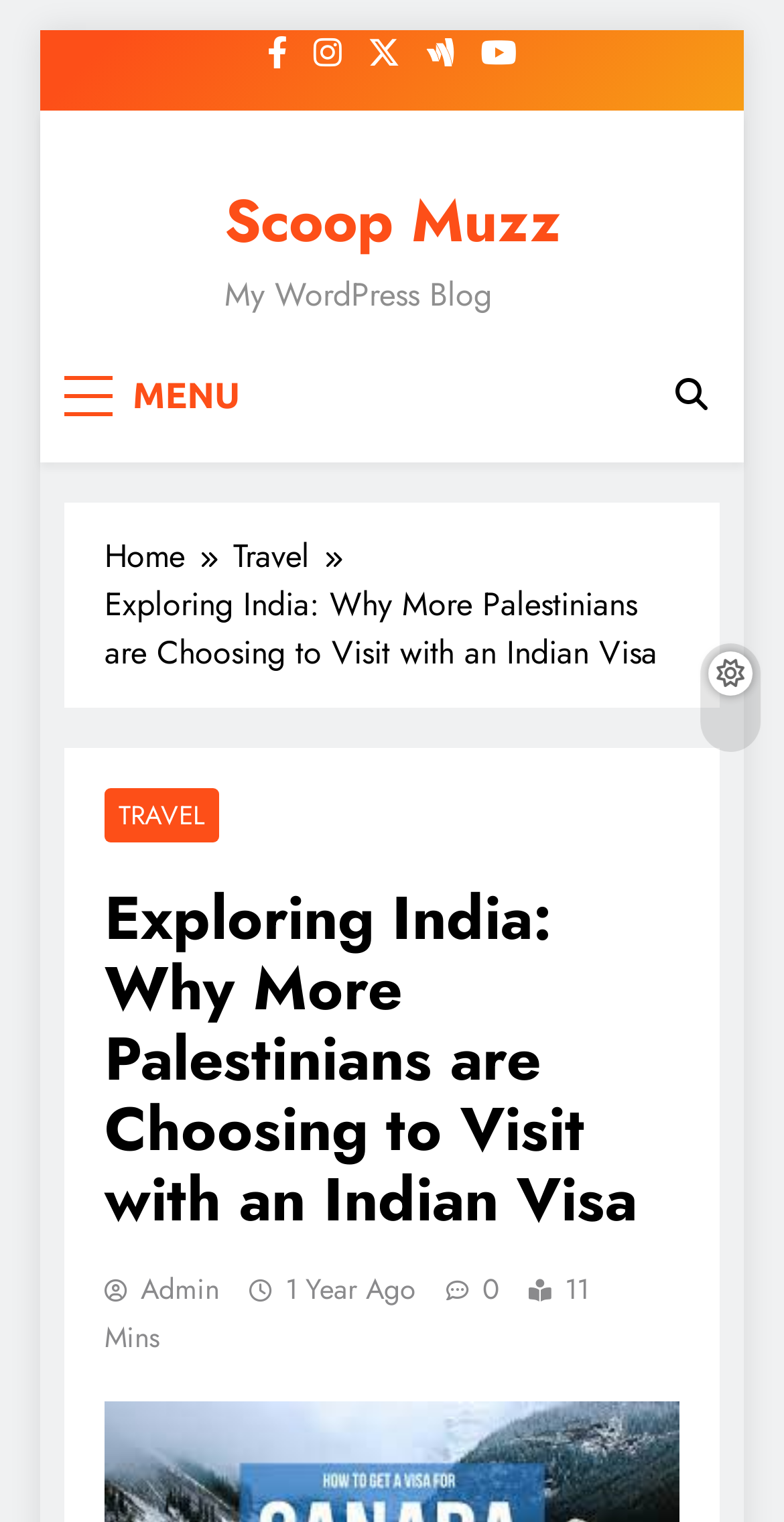What type of content is the website primarily about?
Please provide a comprehensive answer based on the contents of the image.

I determined the type of content by examining the link element with the text 'Travel' at coordinates [0.297, 0.35, 0.456, 0.382]. This suggests that the website is primarily about travel-related content.